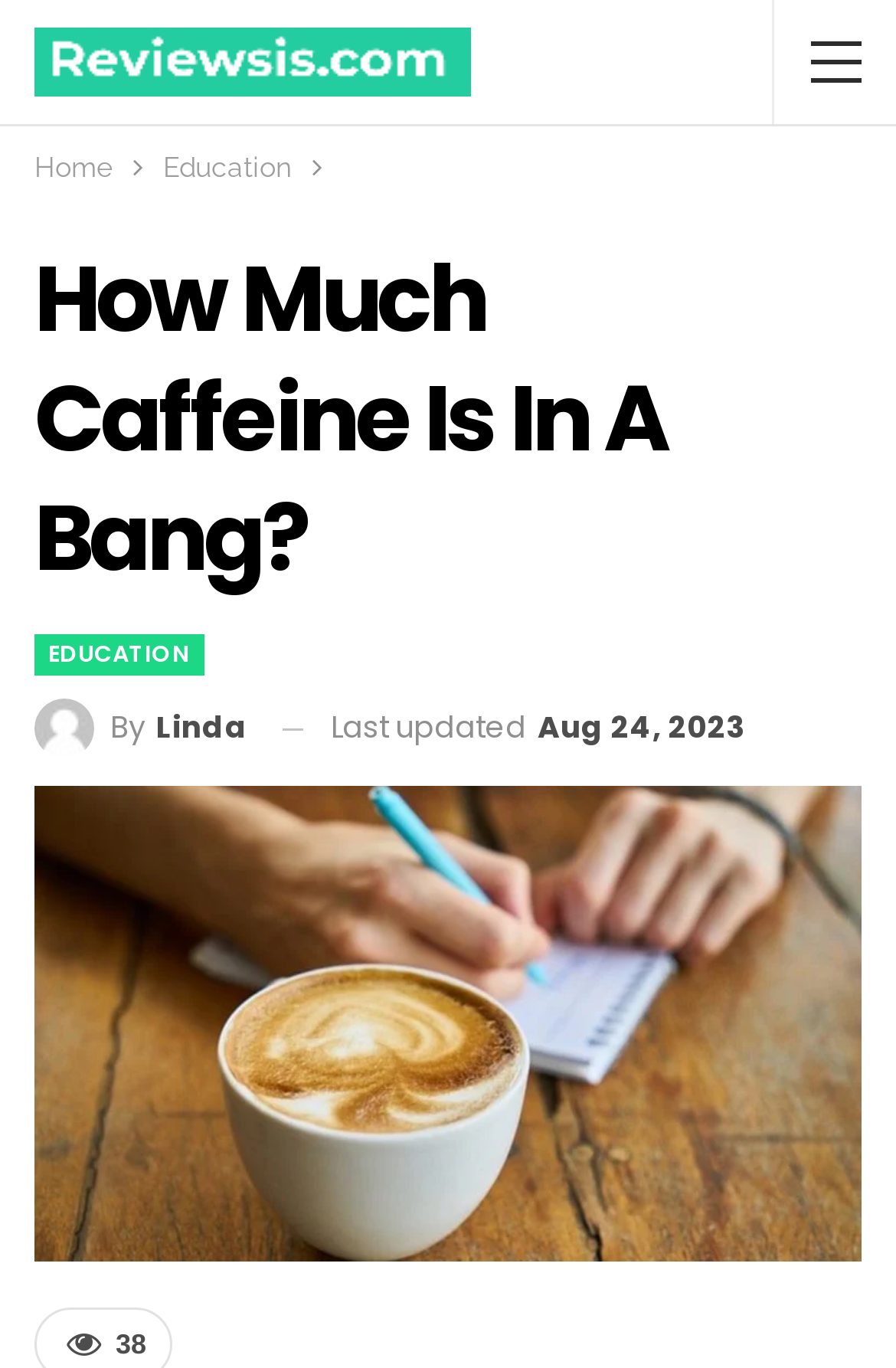Please provide a one-word or short phrase answer to the question:
What is the category of the current page?

Education